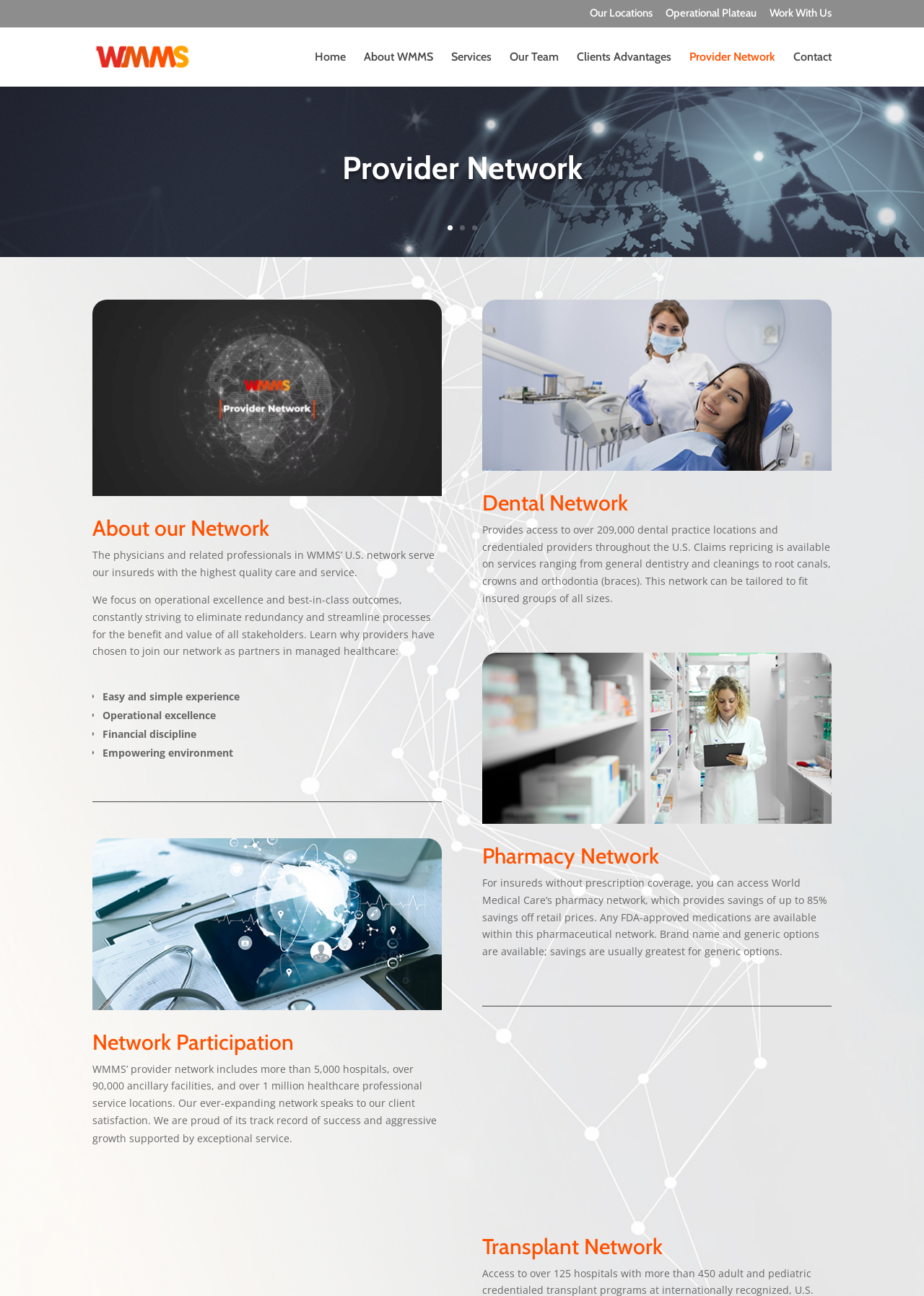Provide the bounding box coordinates of the area you need to click to execute the following instruction: "Click on 'Our Locations'".

[0.638, 0.006, 0.706, 0.021]